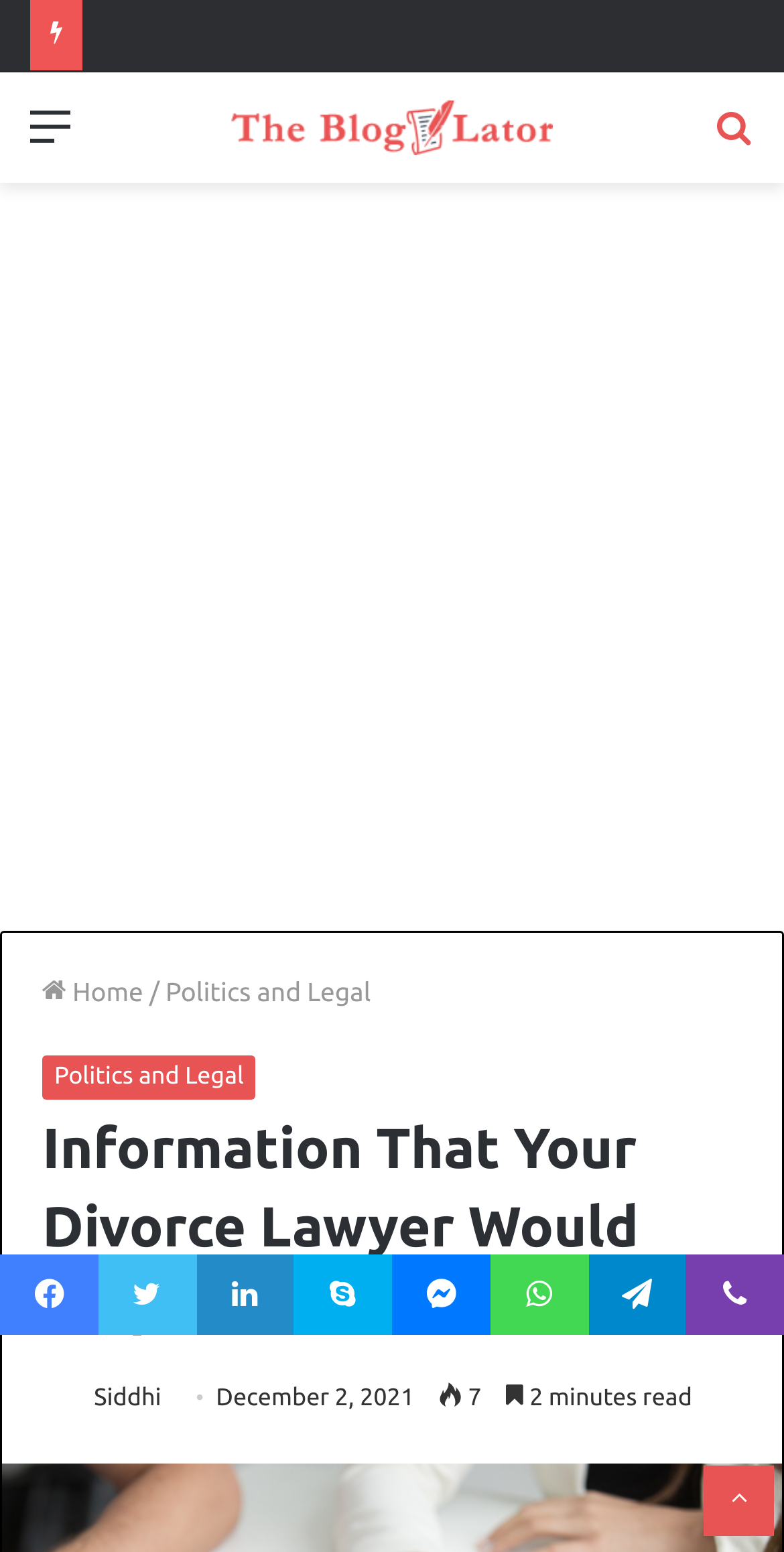Answer the question in one word or a short phrase:
How many minutes does it take to read the article?

2 minutes